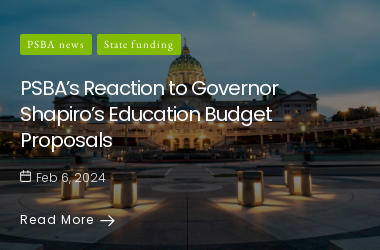Thoroughly describe what you see in the image.

The image features the Pennsylvania State Capitol building, beautifully illuminated at dusk, with the fountain in the foreground adding to the composition's serenity. The accompanying text highlights the Pennsylvania School Boards Association's (PSBA) response to Governor Shapiro's education budget proposals, dated February 6, 2024. It emphasizes the importance of state funding in educational planning and invites viewers to read more about the organization’s insights and perspectives on the proposed budget changes. The design incorporates informative links to related news and events, underscoring the relevance of this issue to education stakeholders in Pennsylvania.